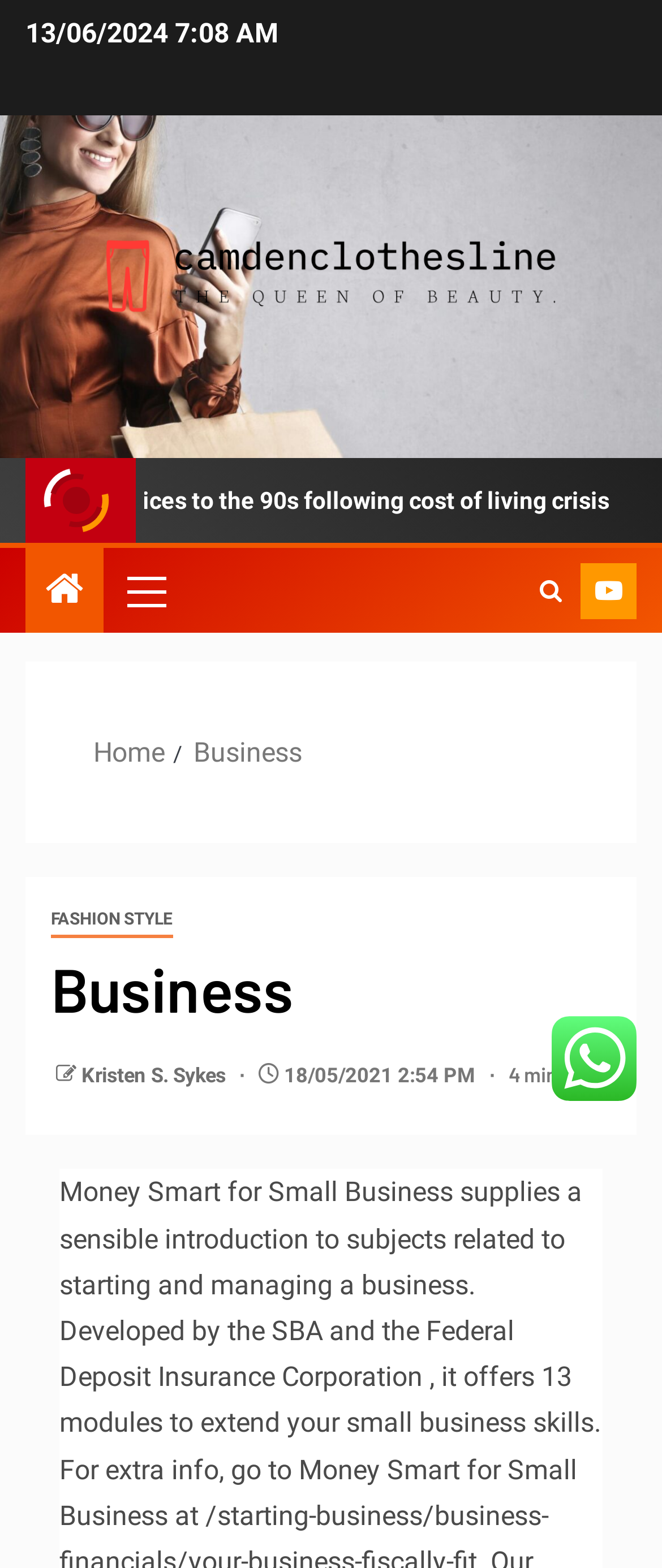Determine the bounding box coordinates for the area that should be clicked to carry out the following instruction: "Check out the Annual Conference".

None